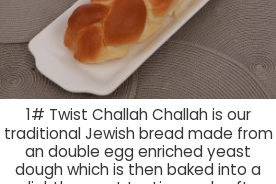Provide a short answer using a single word or phrase for the following question: 
On what is the loaf displayed?

A white platter